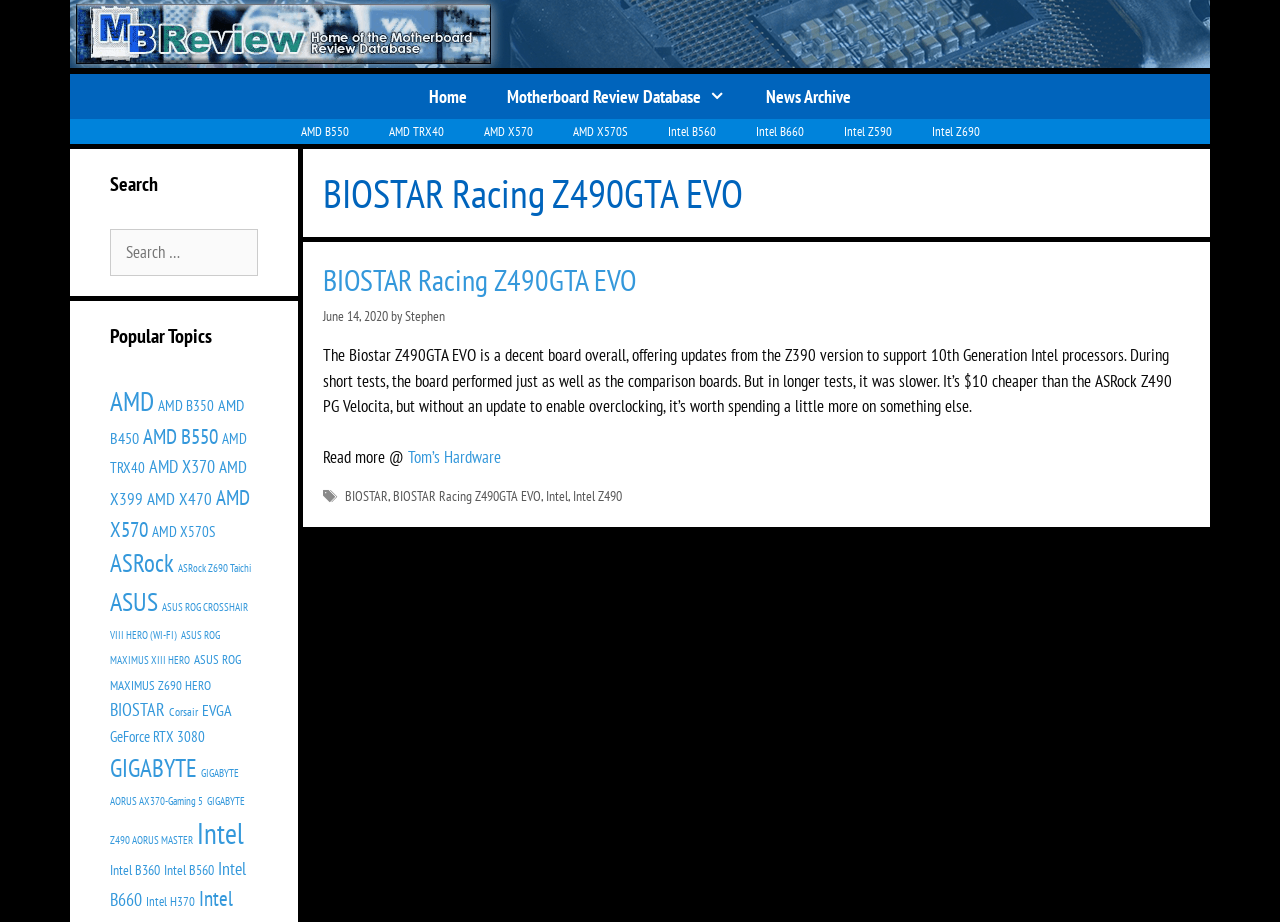Identify the bounding box coordinates of the section that should be clicked to achieve the task described: "Click on the 'Home' link".

[0.32, 0.08, 0.381, 0.129]